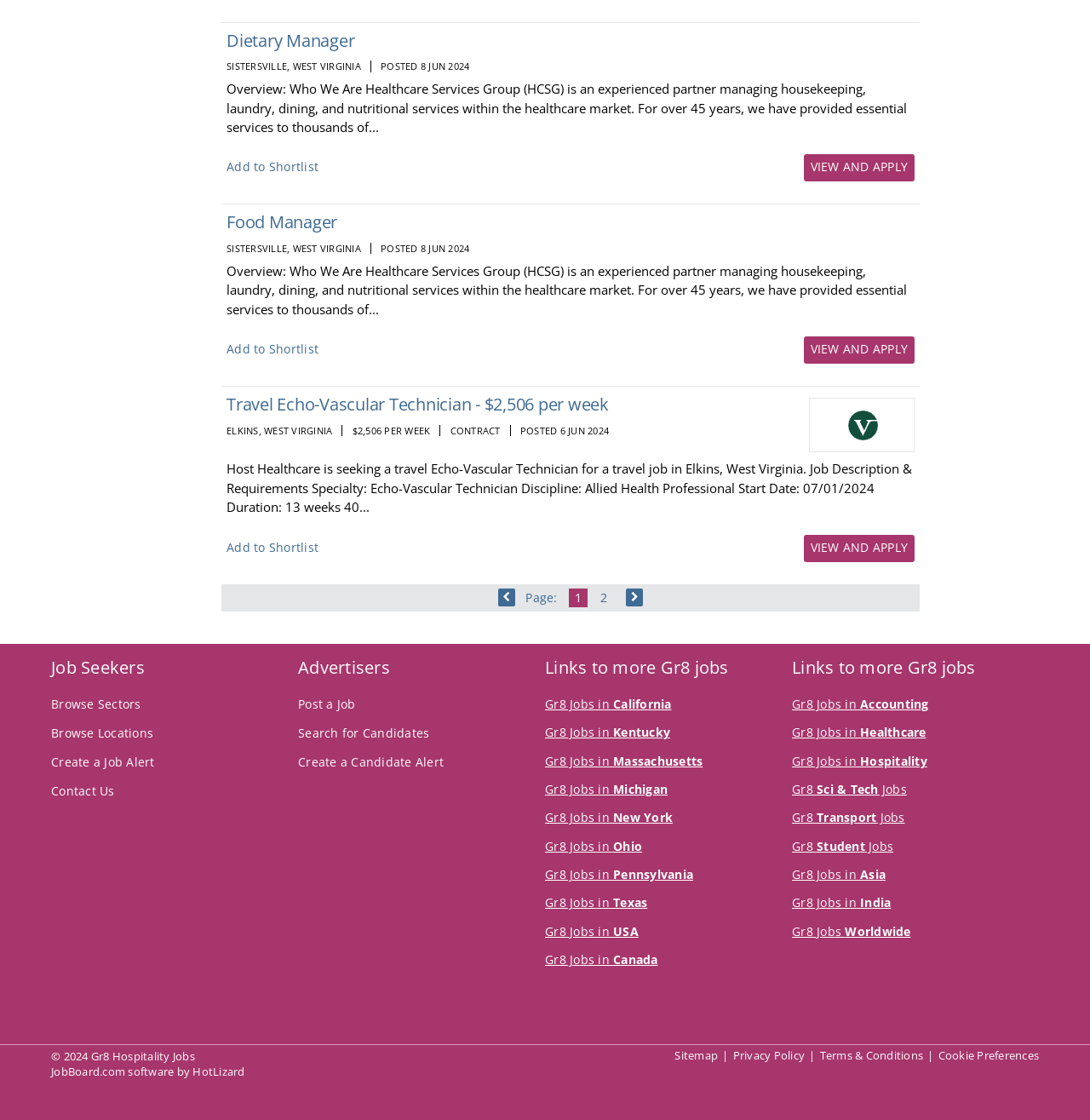Find the bounding box of the web element that fits this description: "Gr8 Jobs in India".

[0.727, 0.799, 0.817, 0.813]